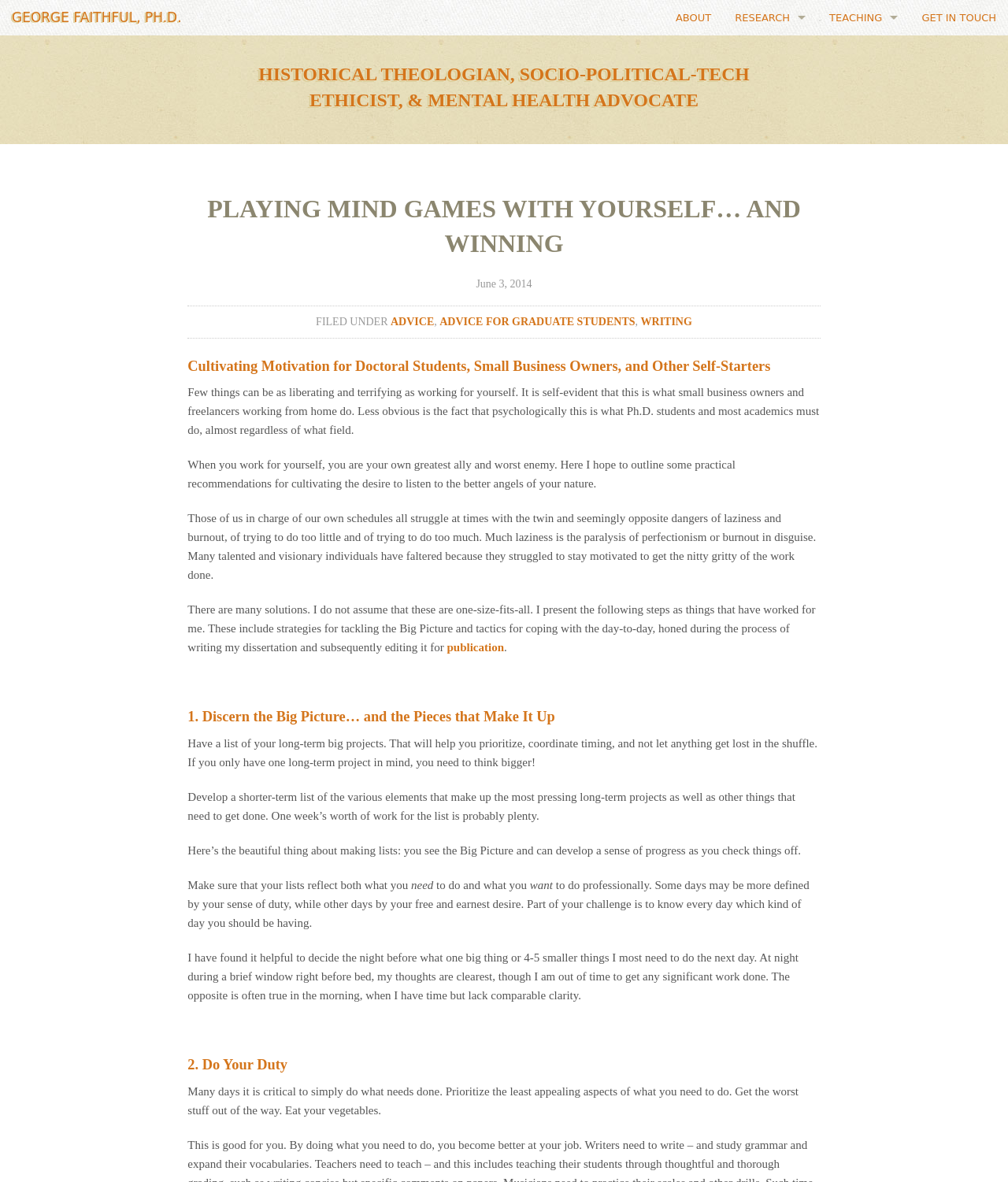How many steps are outlined for cultivating motivation?
Examine the image closely and answer the question with as much detail as possible.

The article outlines two steps for cultivating motivation, which are '1. Discern the Big Picture… and the Pieces that Make It Up' and '2. Do Your Duty'.